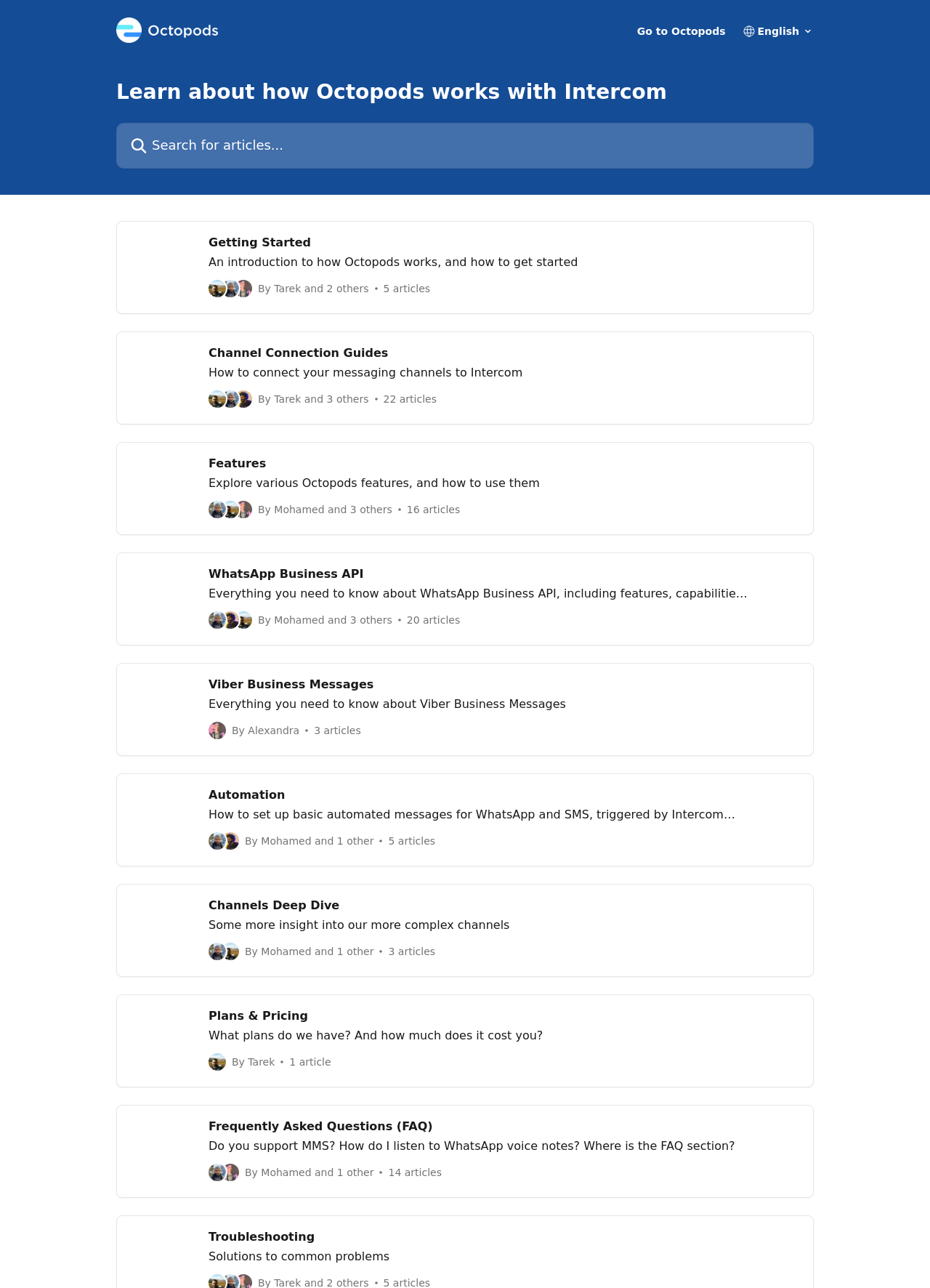Please specify the bounding box coordinates of the clickable region to carry out the following instruction: "Search for articles". The coordinates should be four float numbers between 0 and 1, in the format [left, top, right, bottom].

[0.125, 0.095, 0.875, 0.131]